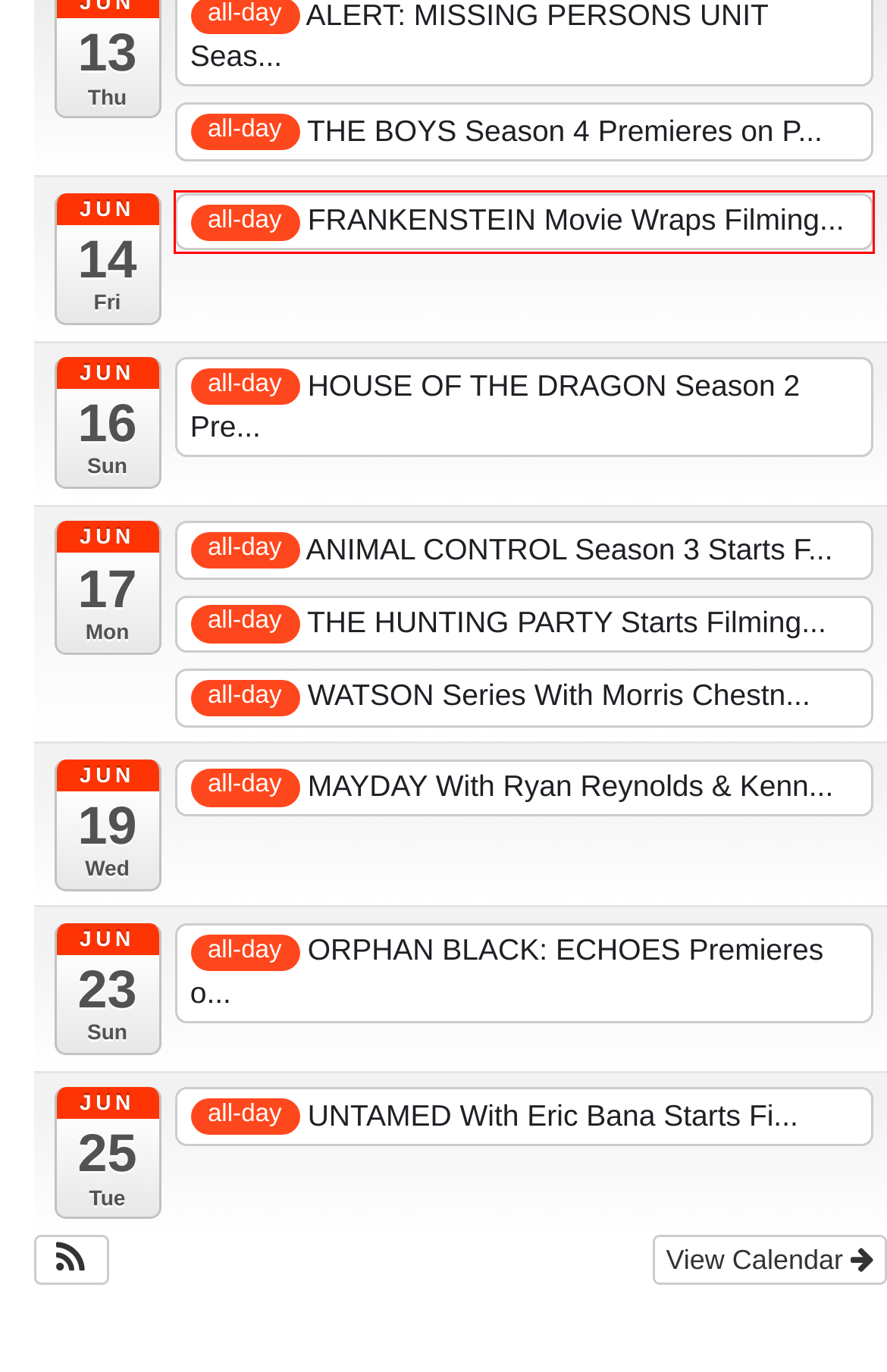You have a screenshot of a webpage where a red bounding box highlights a specific UI element. Identify the description that best matches the resulting webpage after the highlighted element is clicked. The choices are:
A. ANIMAL CONTROL Season 3 Starts Filming in Vancouver - Hollywood North Buzz
B. FRANKENSTEIN Movie Wraps Filming in Toronto - Hollywood North Buzz
C. THE HUNTING PARTY Starts Filming in Vancouver - Hollywood North Buzz
D. UNTAMED With Eric Bana Starts Filming in BC - Hollywood North Buzz
E. HOUSE OF THE DRAGON Season 2 Premieres on Max - Hollywood North Buzz
F. THE BOYS Season 4 Premieres on Prime Video - Hollywood North Buzz
G. WATSON Series With Morris Chestnut Starts Filming in Vancouver - Hollywood North Buzz
H. MAYDAY With Ryan Reynolds & Kenneth Branagh Wraps Filming in Montreal - Hollywood North Buzz

B